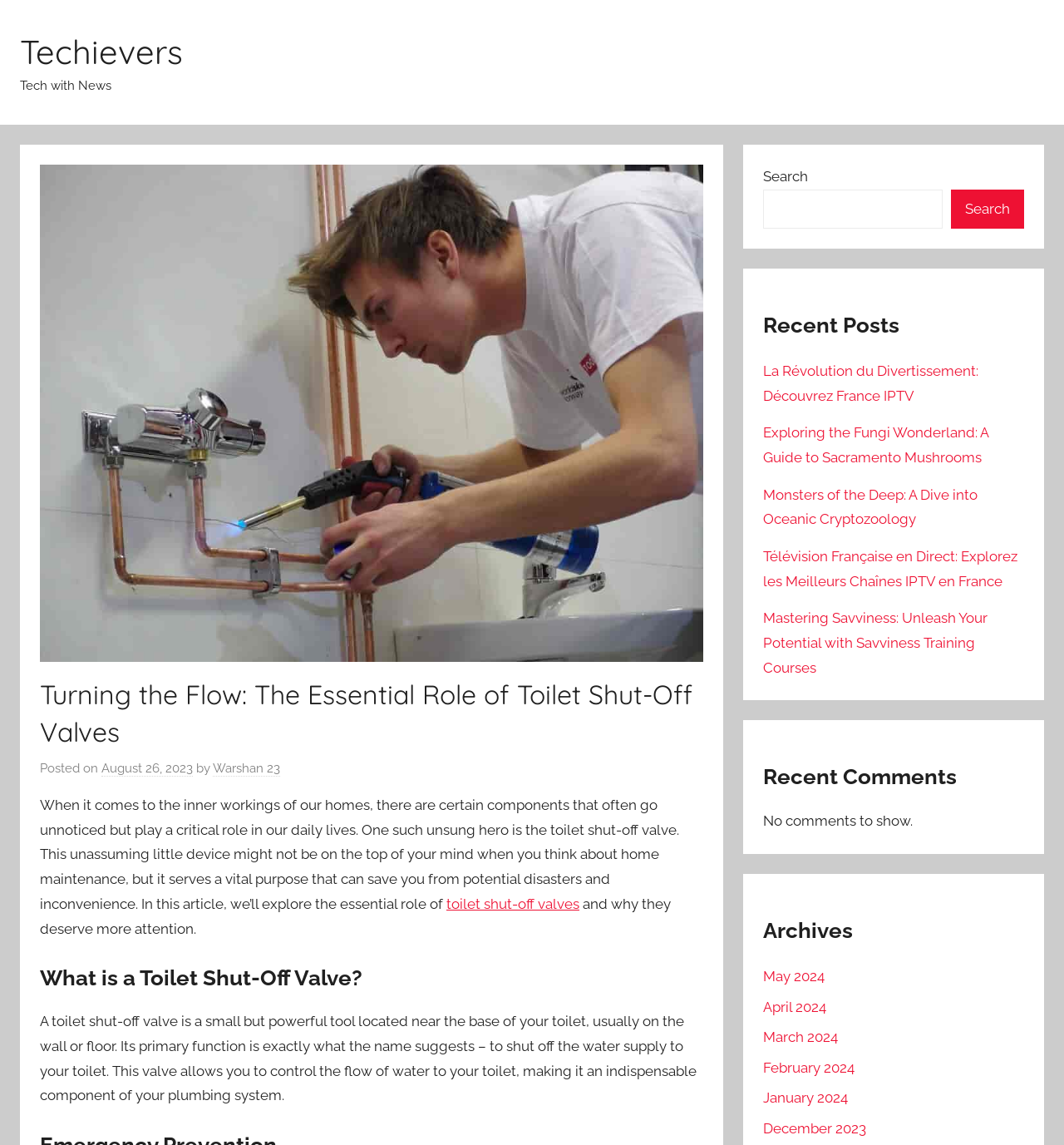Locate the bounding box coordinates of the element that should be clicked to fulfill the instruction: "Read the article about toilet shut-off valves".

[0.42, 0.782, 0.545, 0.797]